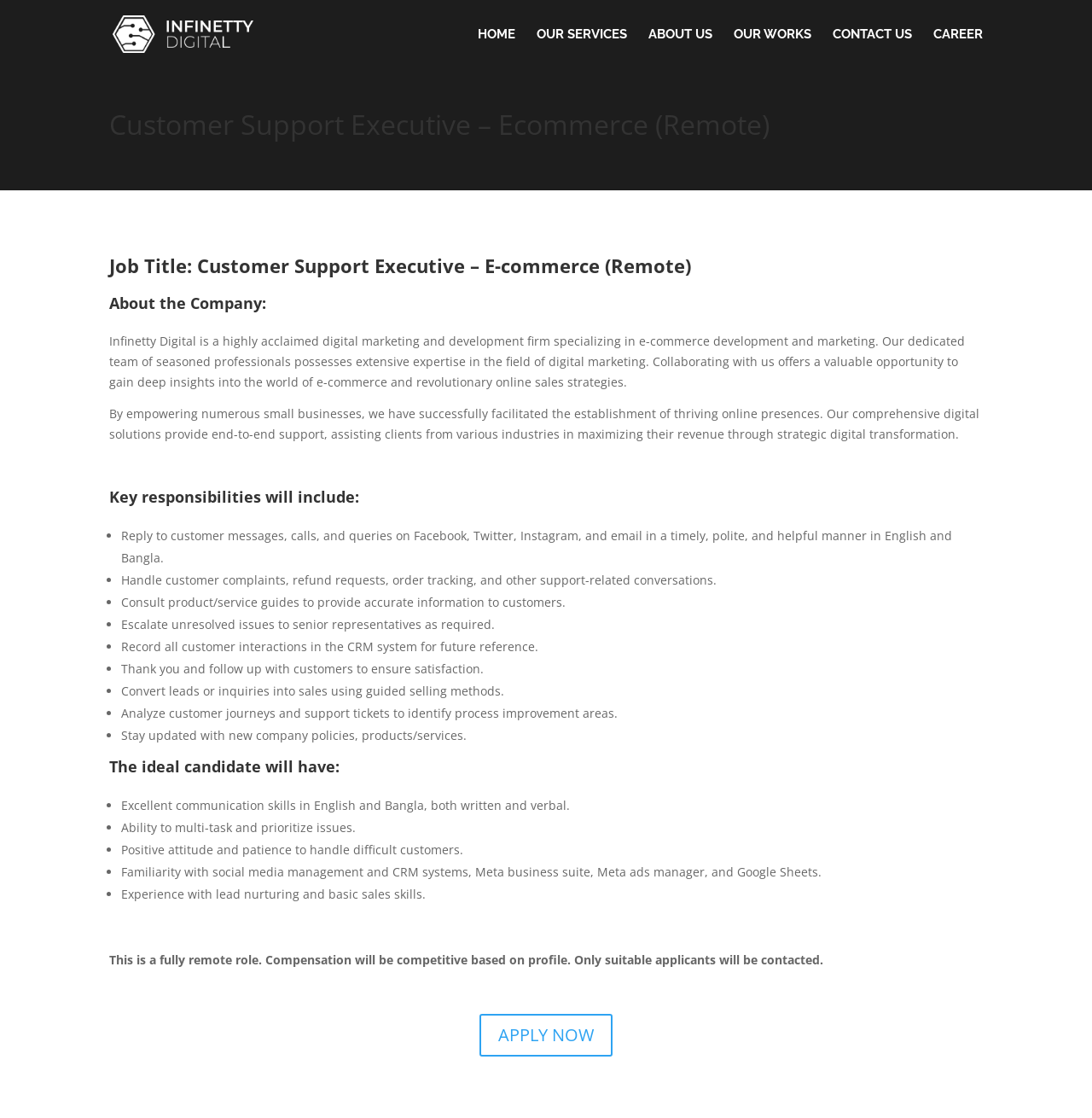Answer in one word or a short phrase: 
How to apply for the job?

APPLY NOW